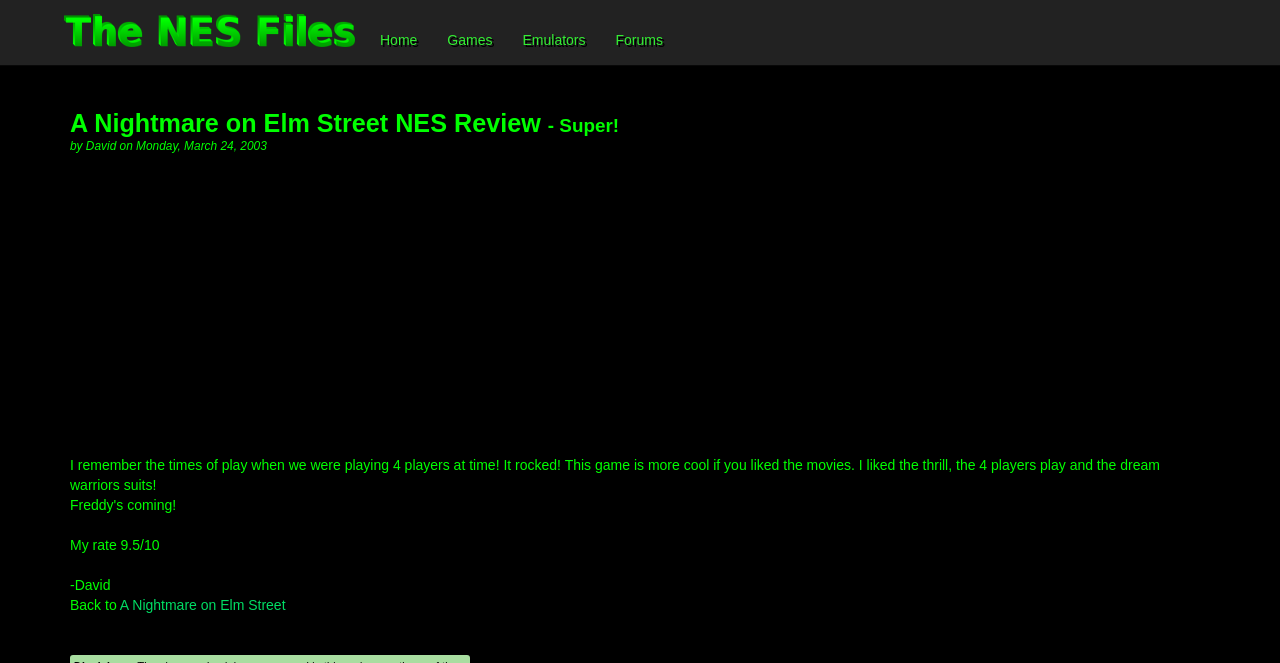What is the name of the game being reviewed?
Answer the question with a single word or phrase derived from the image.

A Nightmare on Elm Street